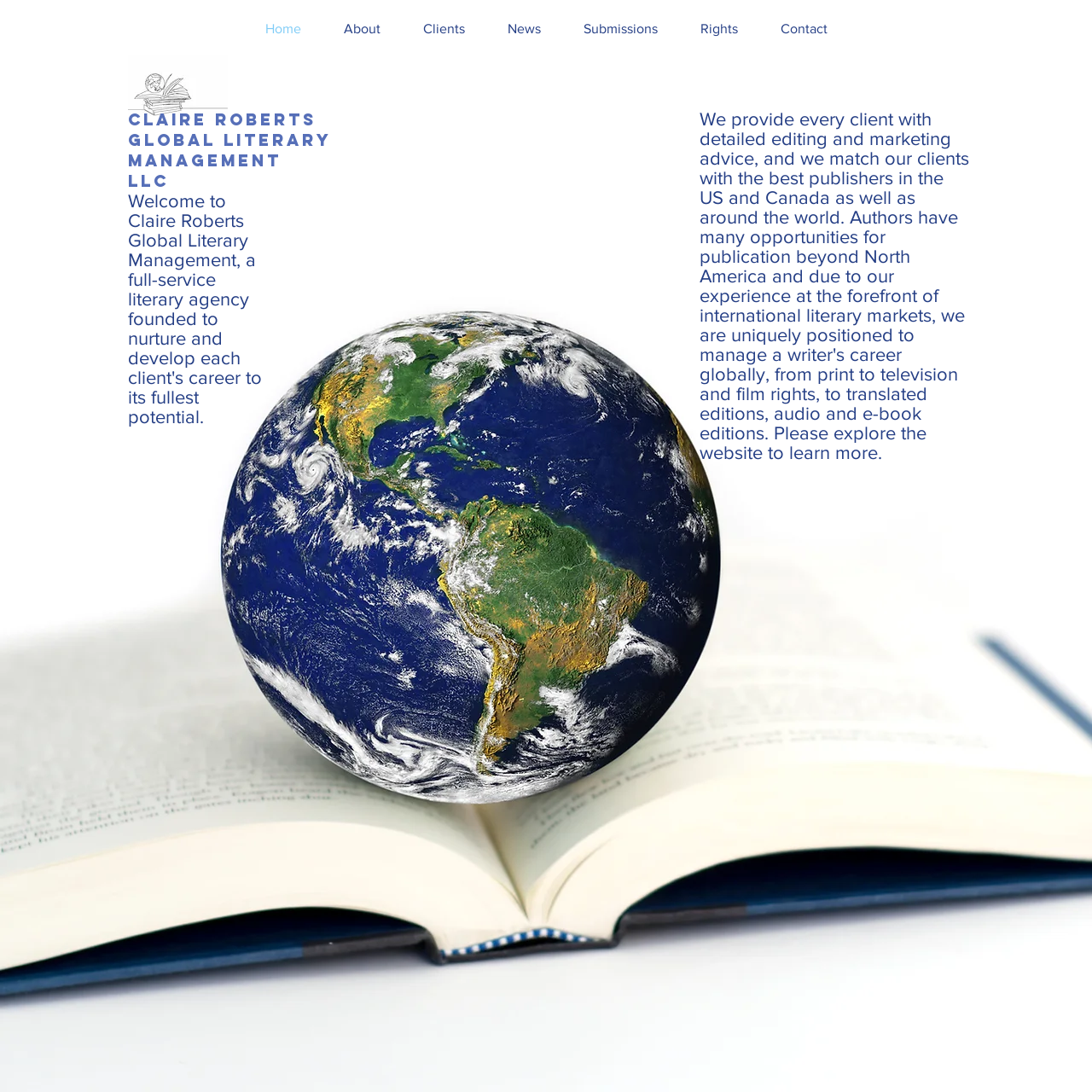Answer this question using a single word or a brief phrase:
What is the name of the literary management company?

Claire Roberts Global Literary Management LLC